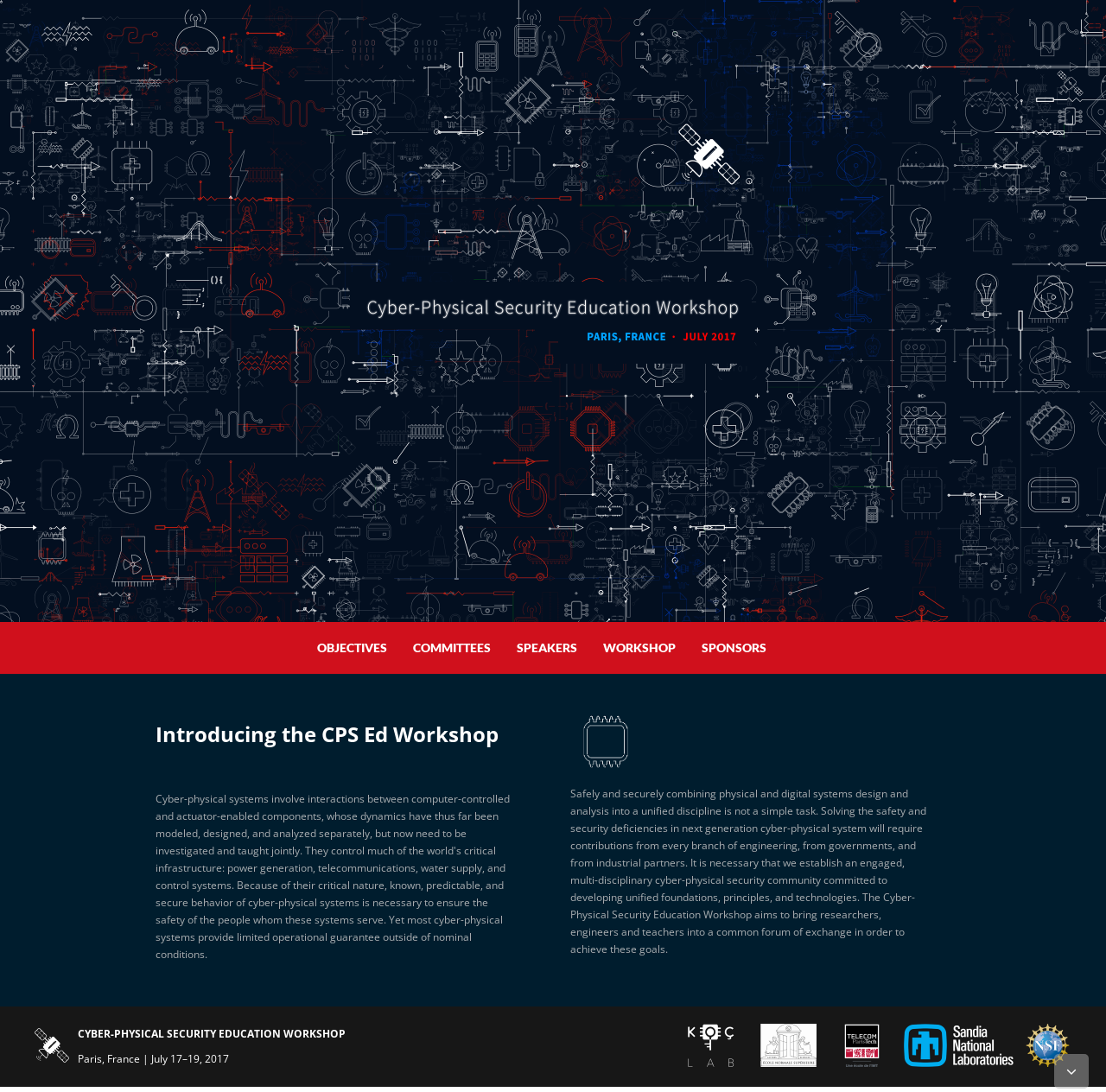Where is the workshop taking place?
Give a detailed explanation using the information visible in the image.

The location of the workshop can be found in the StaticText element with the text 'Paris, France | July 17–19, 2017'.